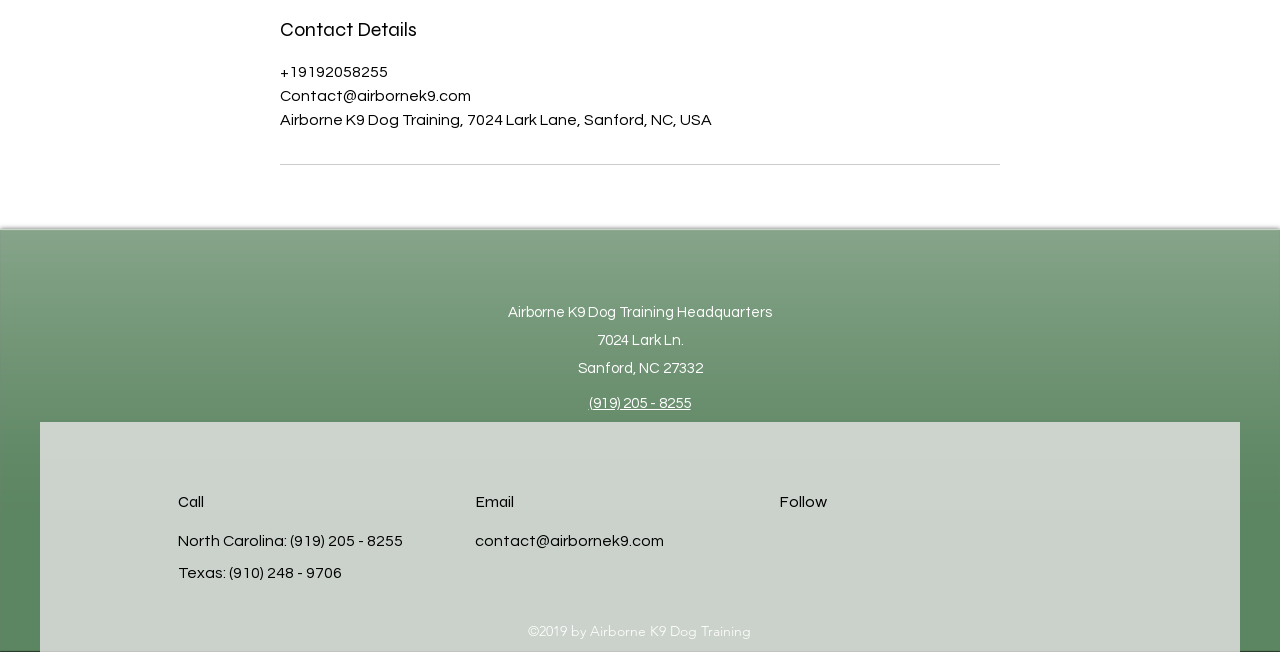Could you highlight the region that needs to be clicked to execute the instruction: "Follow on Twitter"?

[0.627, 0.805, 0.646, 0.842]